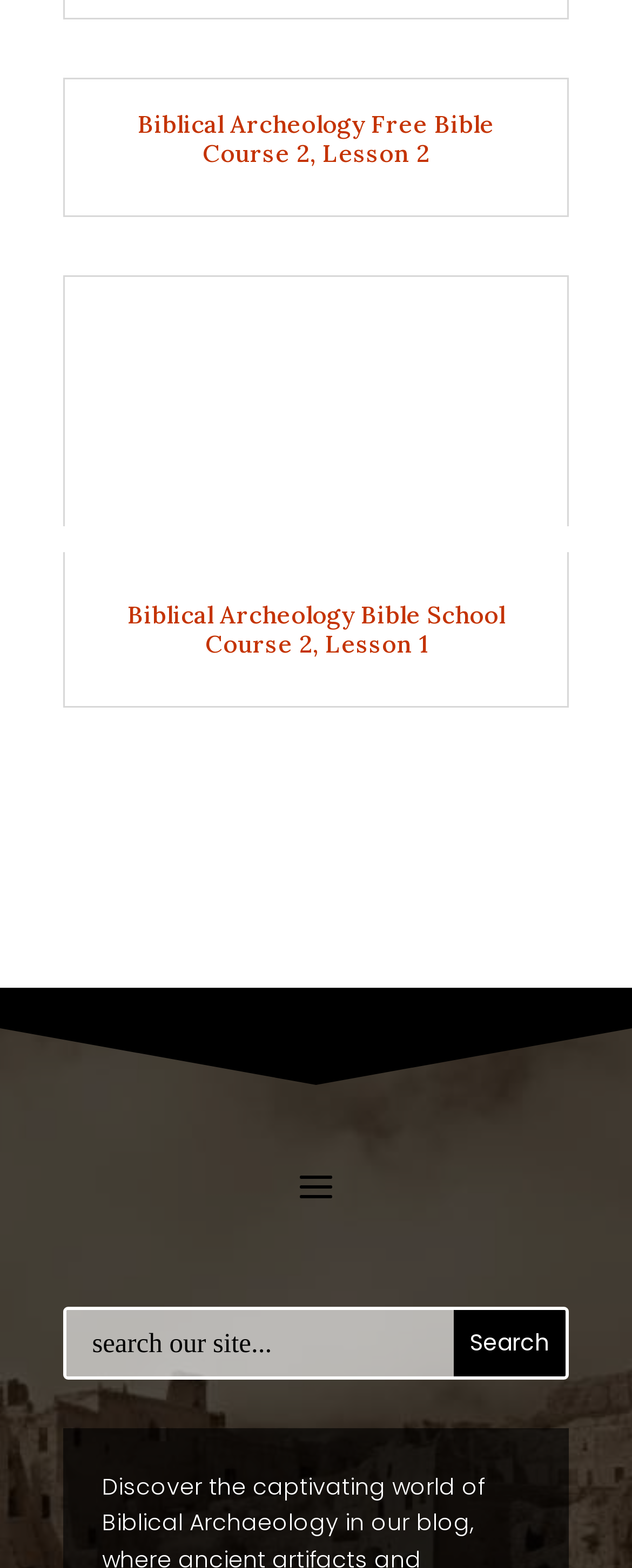Please provide a one-word or phrase answer to the question: 
What is the title of the first lesson?

Biblical Archeology Free Bible Course 2, Lesson 2